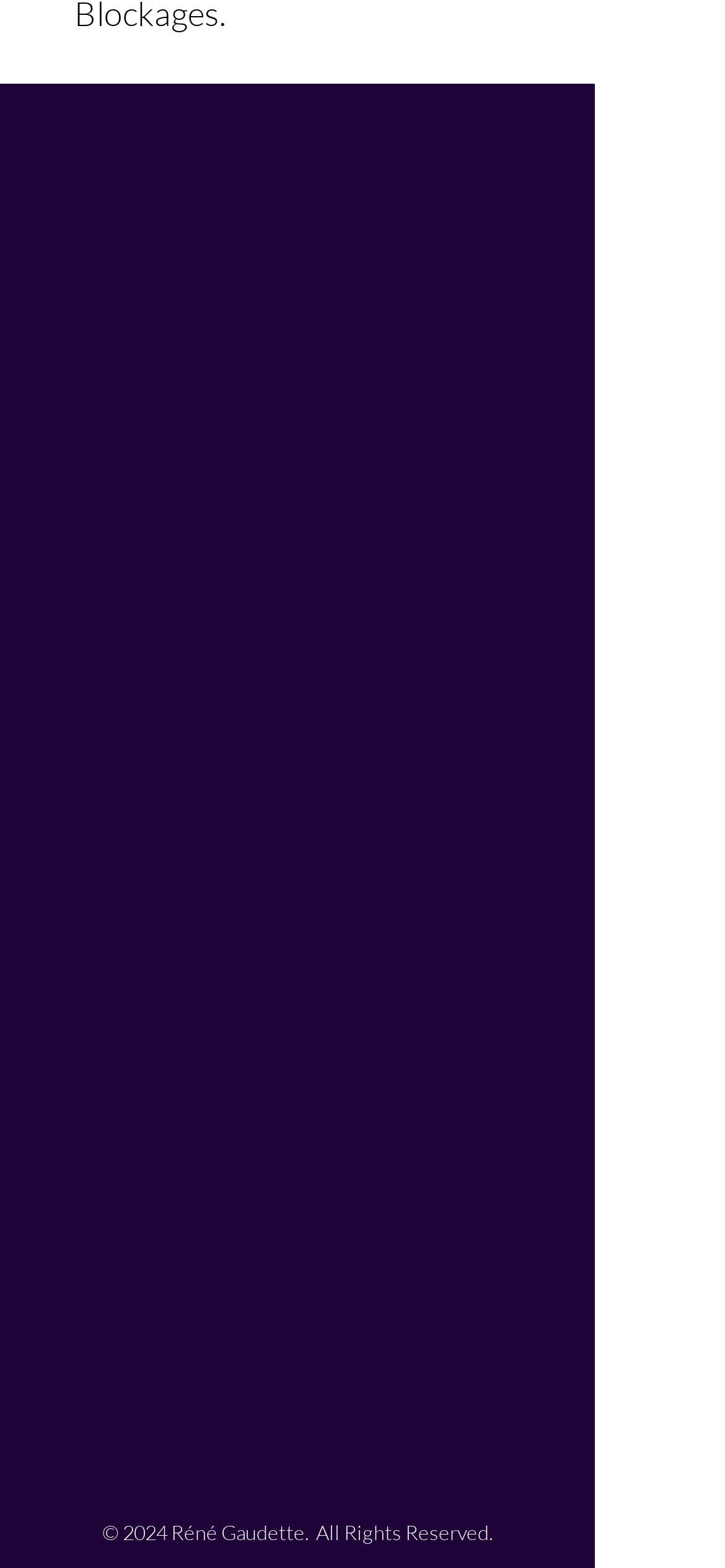Locate the bounding box coordinates of the clickable area needed to fulfill the instruction: "Subscribe to the newsletter".

[0.051, 0.288, 0.492, 0.308]